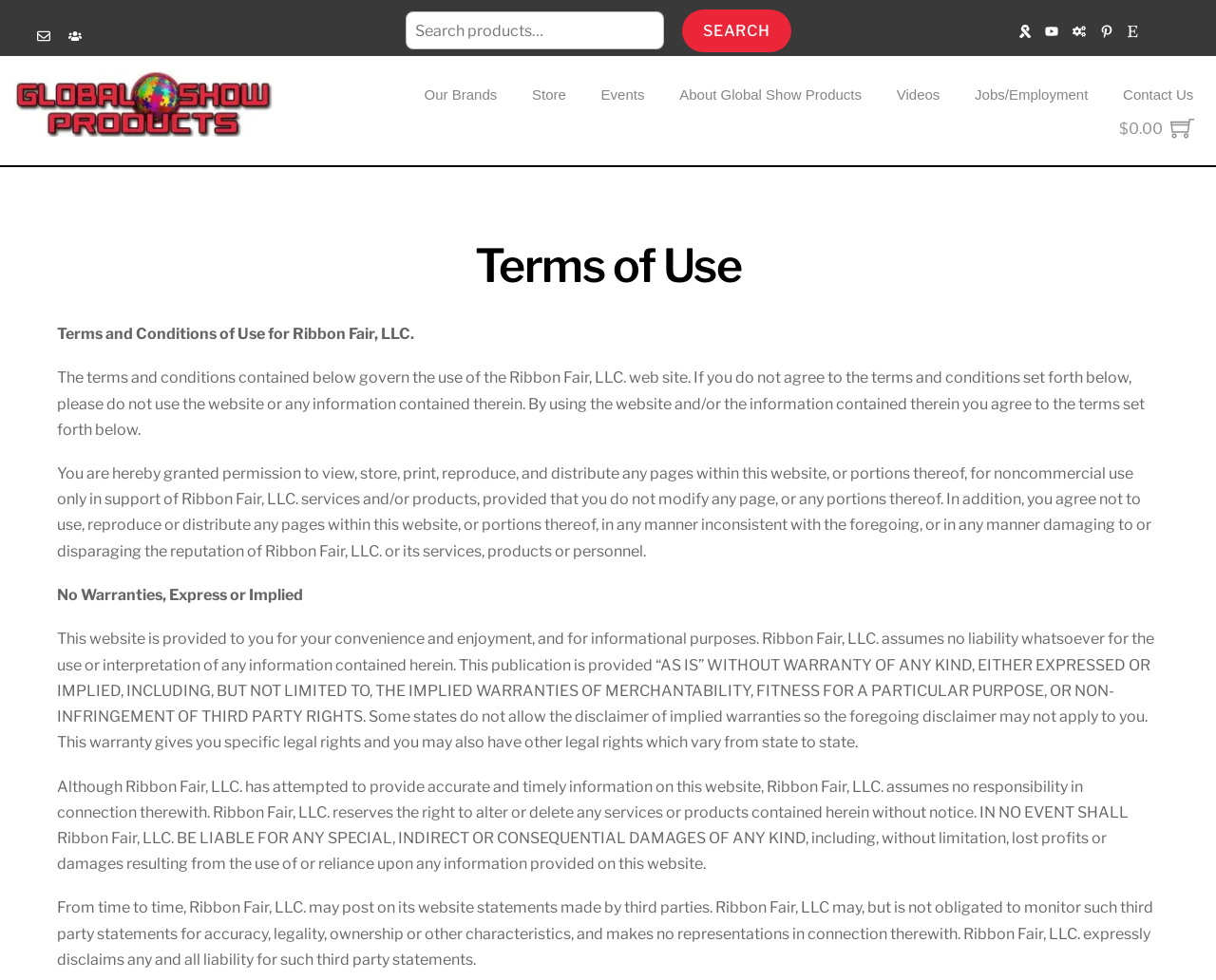How many links are there in the top navigation bar?
Refer to the image and provide a detailed answer to the question.

The top navigation bar contains links to 'Contact Us', 'My Account', and several other pages. By counting the links, I found that there are 9 links in total.